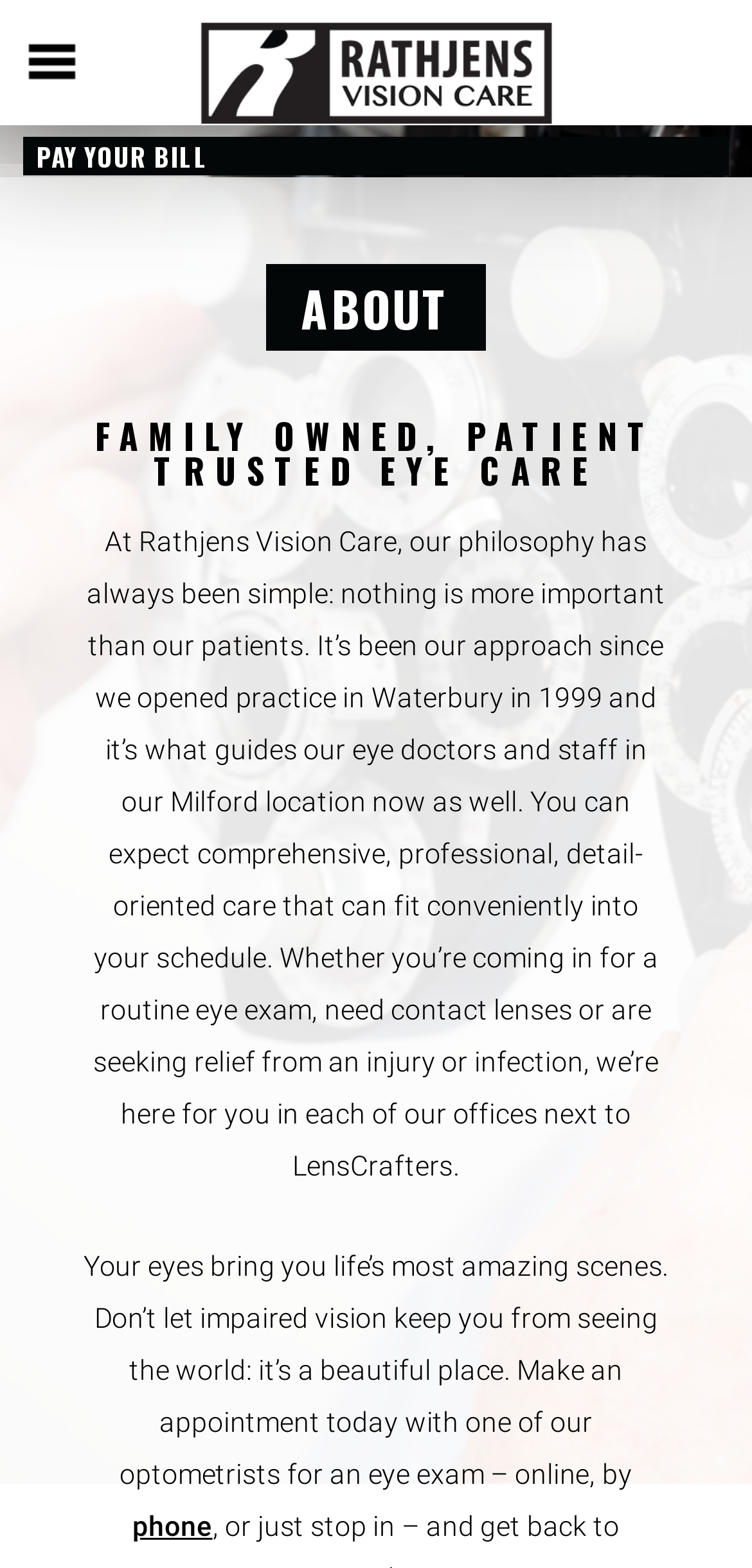Please provide the bounding box coordinates in the format (top-left x, top-left y, bottom-right x, bottom-right y). Remember, all values are floating point numbers between 0 and 1. What is the bounding box coordinate of the region described as: phone

[0.176, 0.964, 0.282, 0.985]